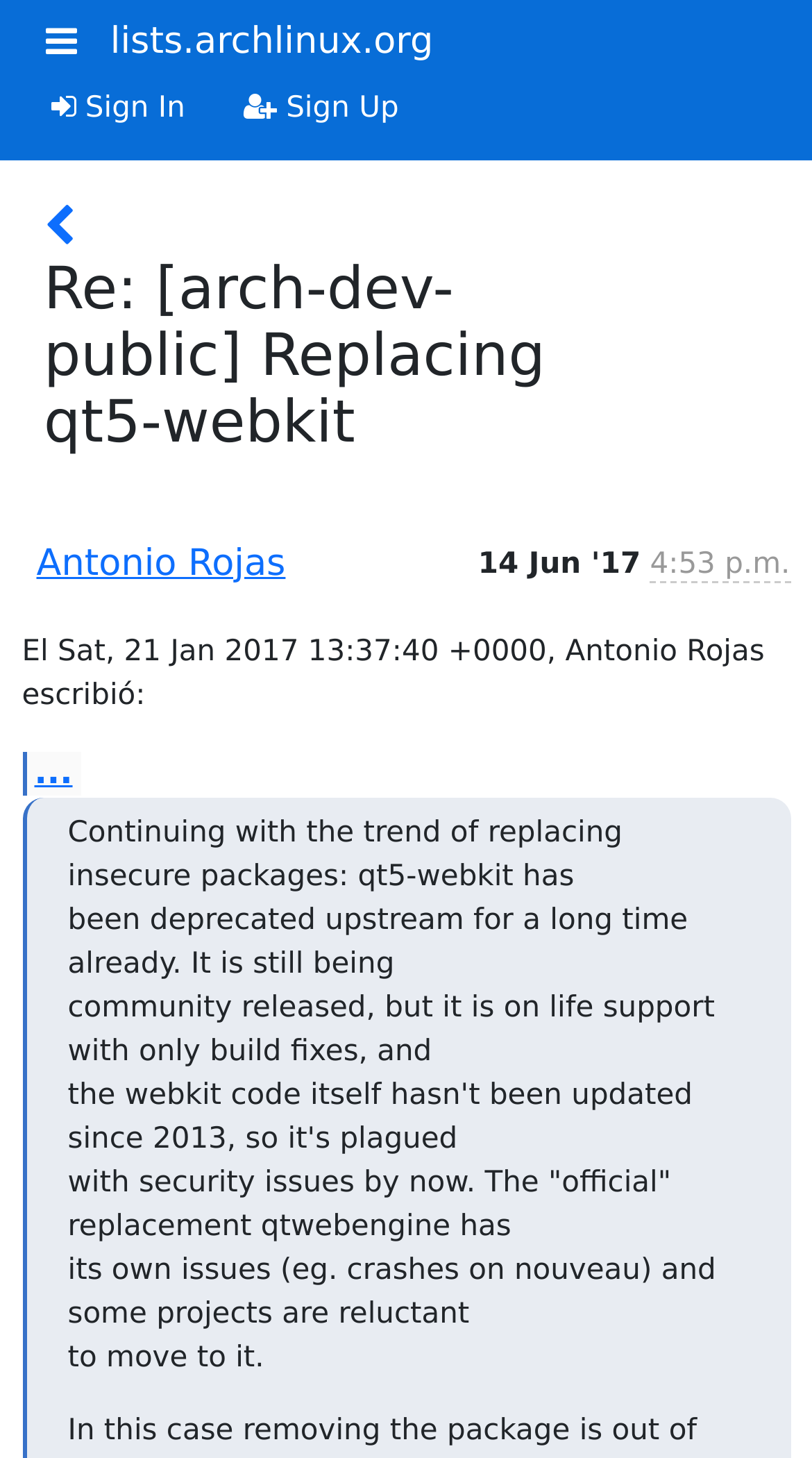Review the image closely and give a comprehensive answer to the question: How many paragraphs are in the email content?

I counted the paragraphs in the email content, which are the text starting with 'Continuing with the trend...' and the text starting with 'El Sat, 21 Jan 2017...'.